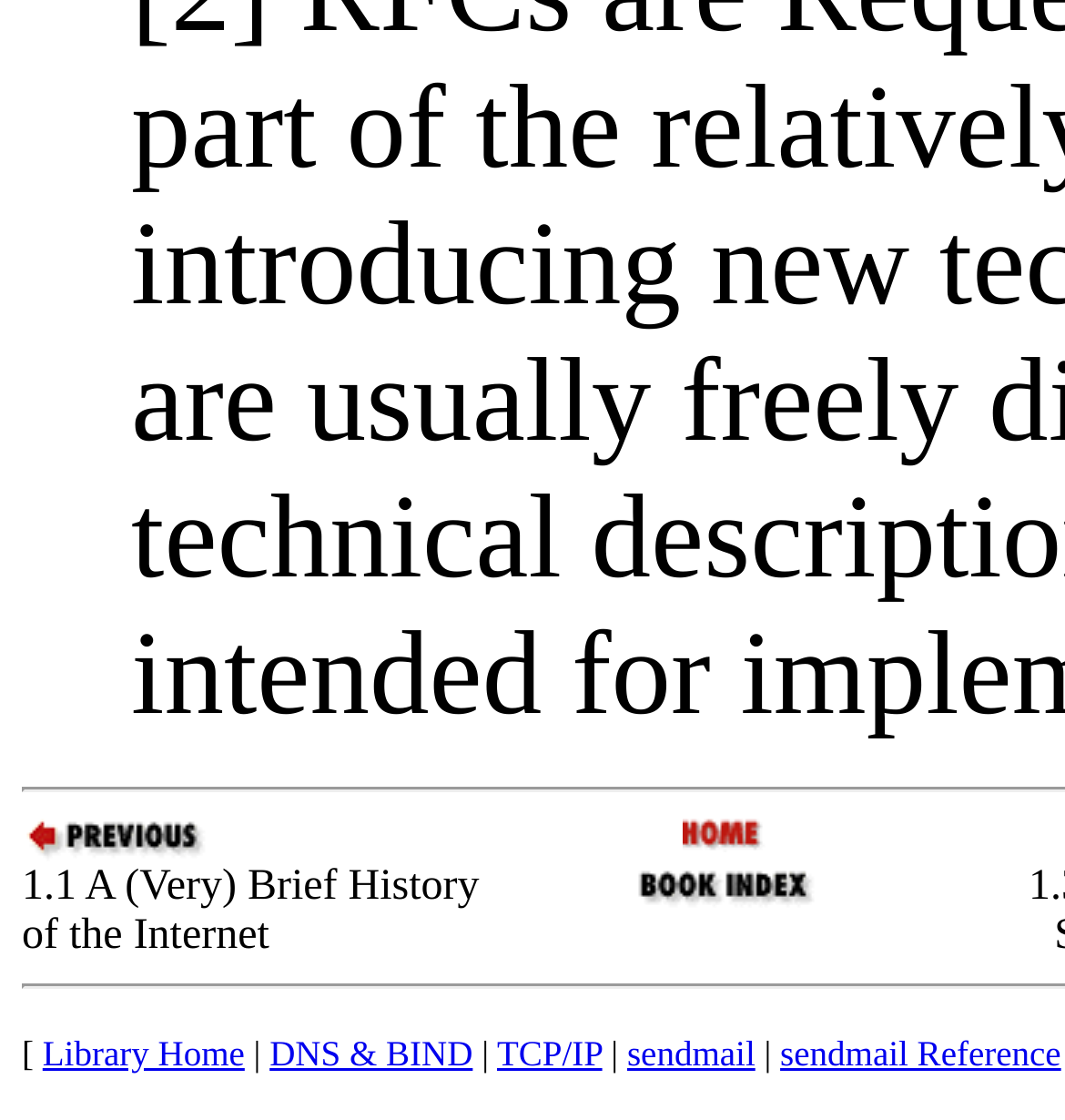What is the text of the second link in the top row?
Provide a one-word or short-phrase answer based on the image.

DNS & BIND